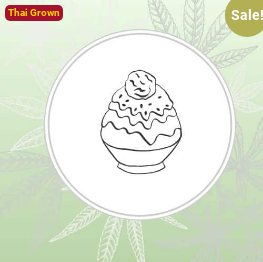What is the background color of the image?
Please answer the question with a single word or phrase, referencing the image.

green